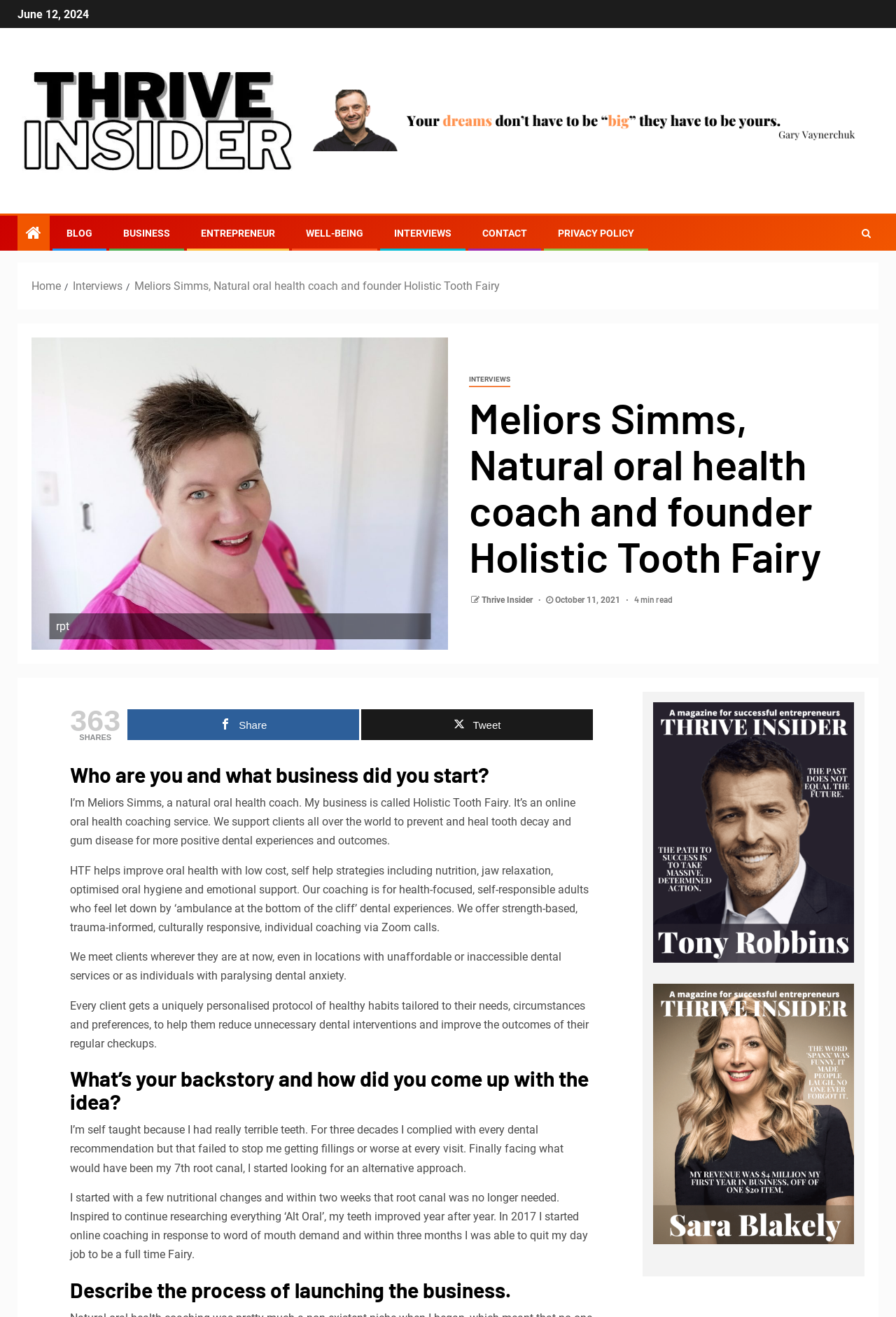Determine the bounding box coordinates for the clickable element required to fulfill the instruction: "Read the article about 'Greatest Qualities Of A Good Plumber'". Provide the coordinates as four float numbers between 0 and 1, i.e., [left, top, right, bottom].

None